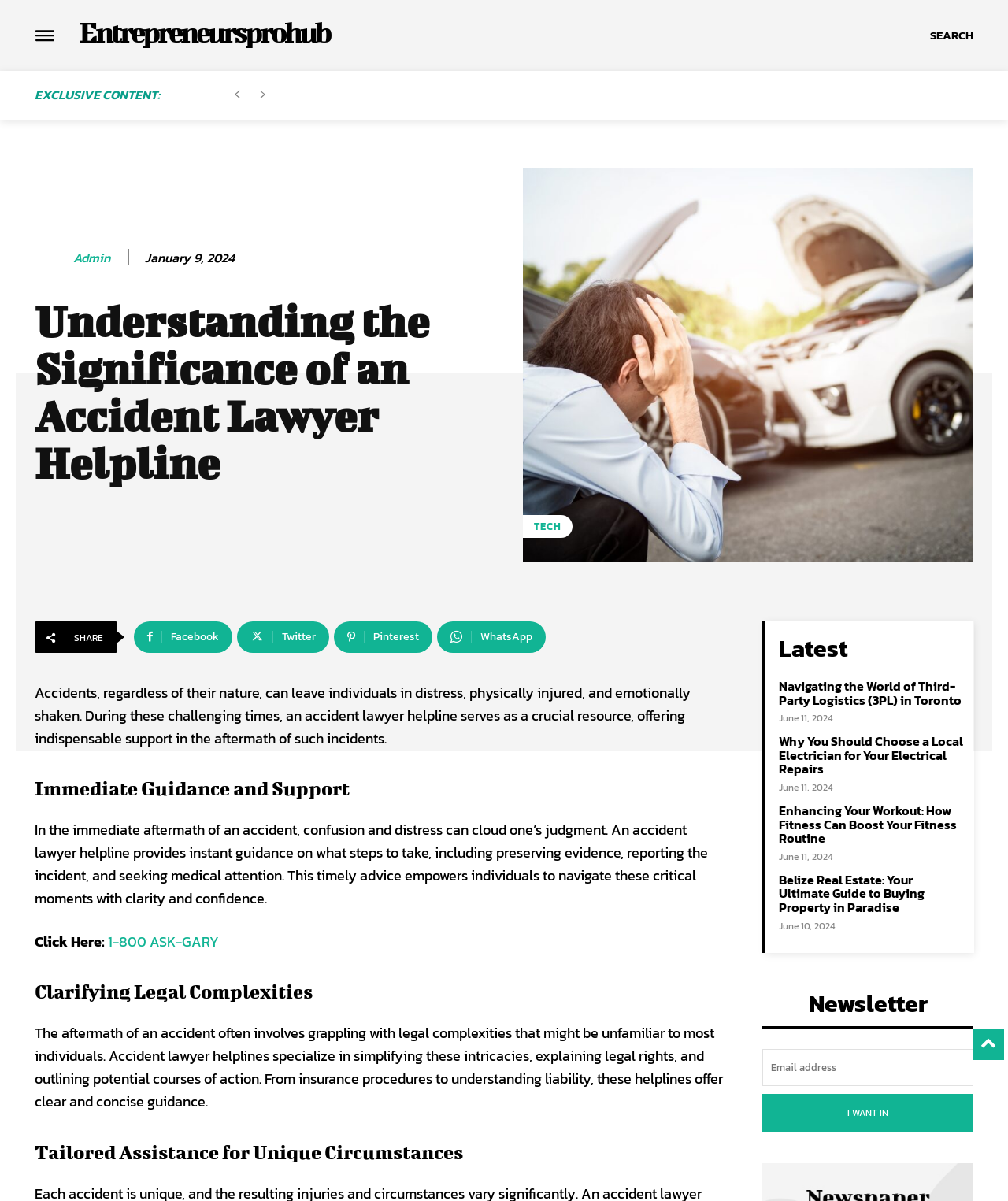Determine the bounding box coordinates of the clickable region to follow the instruction: "Subscribe to the newsletter".

[0.756, 0.911, 0.966, 0.942]